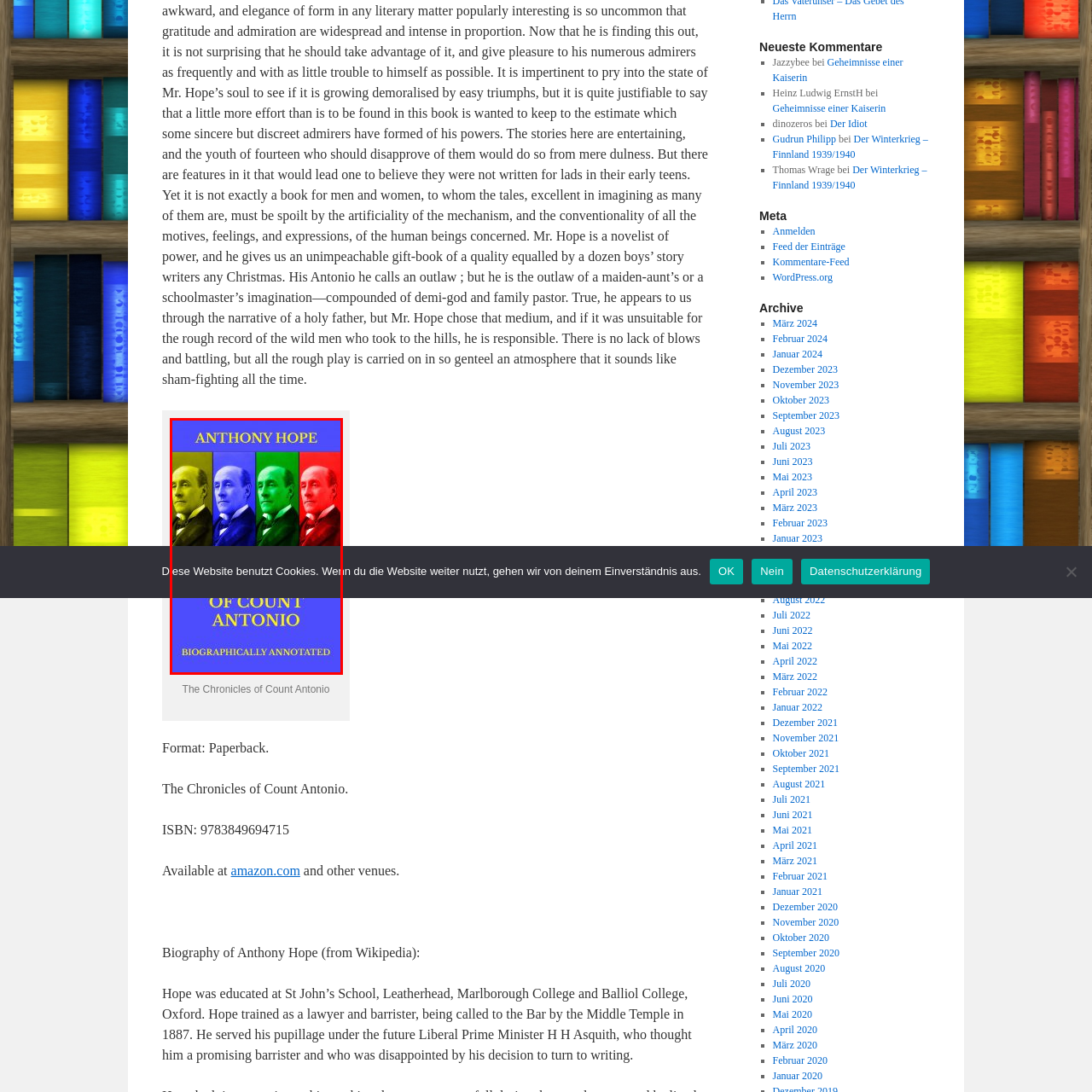How many color variations of the author's portrait are shown?
Look closely at the image highlighted by the red bounding box and give a comprehensive answer to the question.

The design showcases a stylized portrait of the author in four different color variations: blue, green, yellow, and red, which means there are four color variations of the author's portrait.